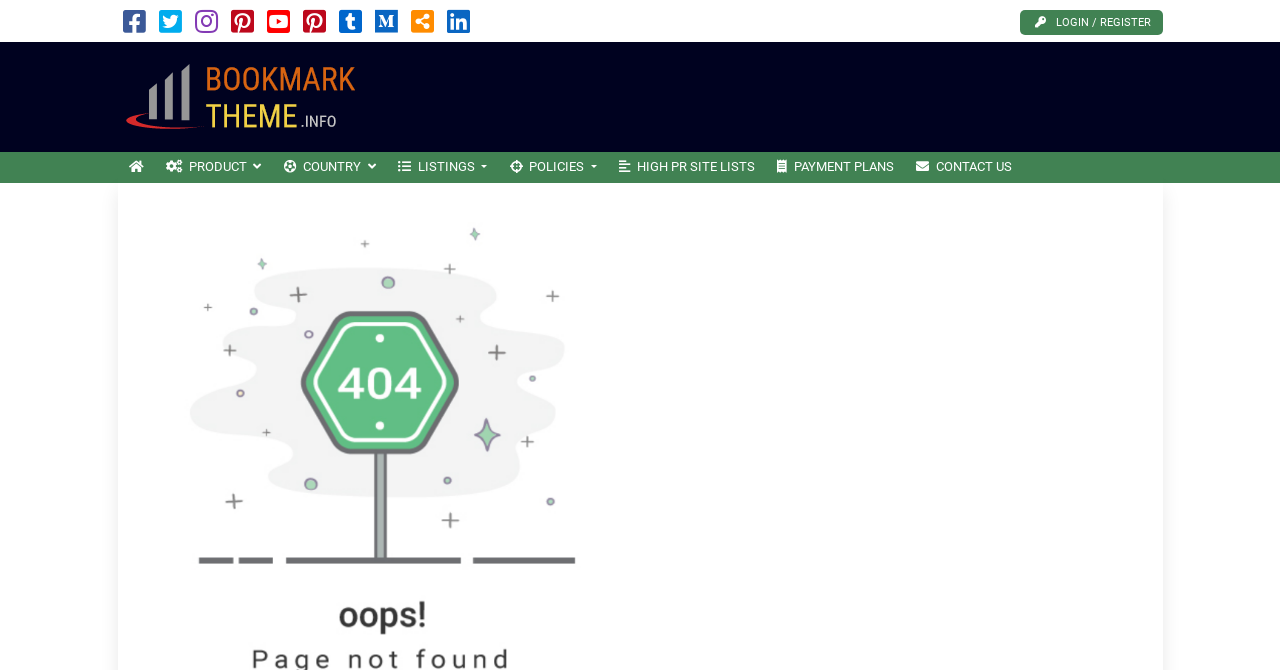Answer the question below in one word or phrase:
How many main menu items are there?

6